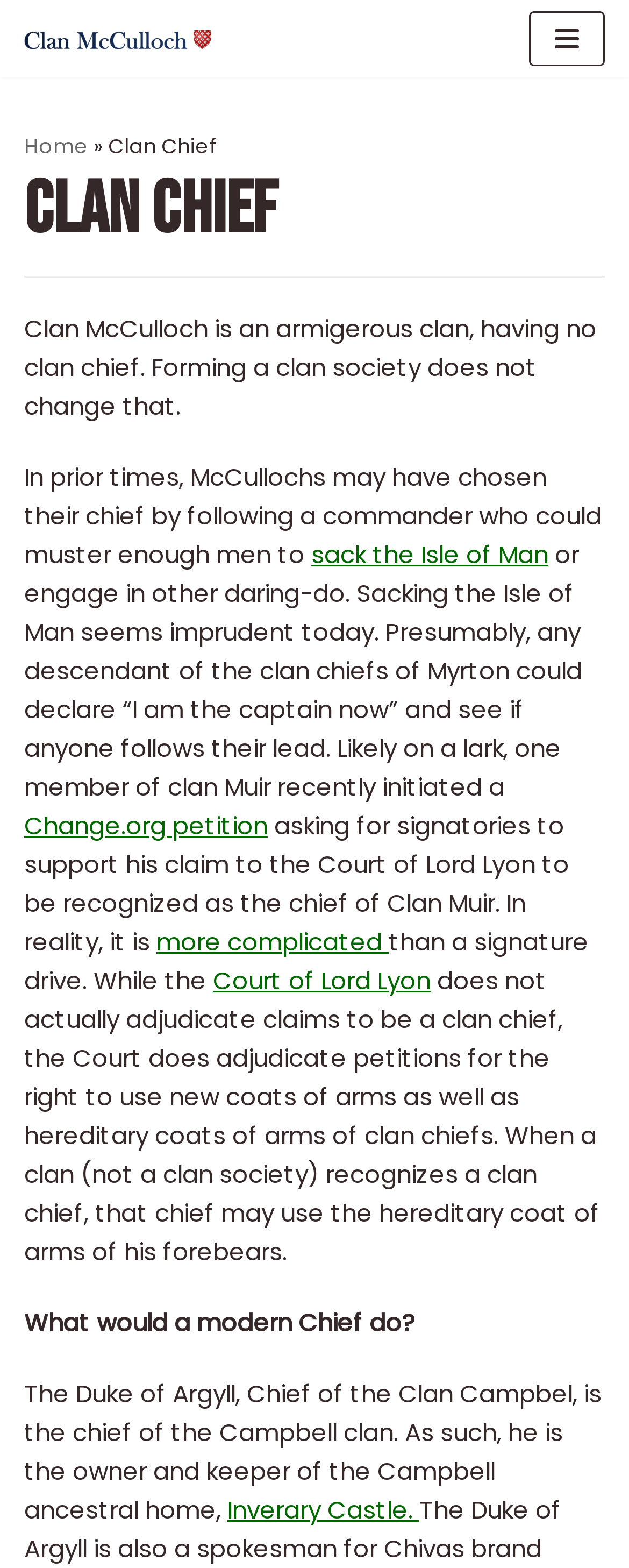From the webpage screenshot, predict the bounding box of the UI element that matches this description: "Court of Lord Lyon".

[0.338, 0.614, 0.685, 0.636]